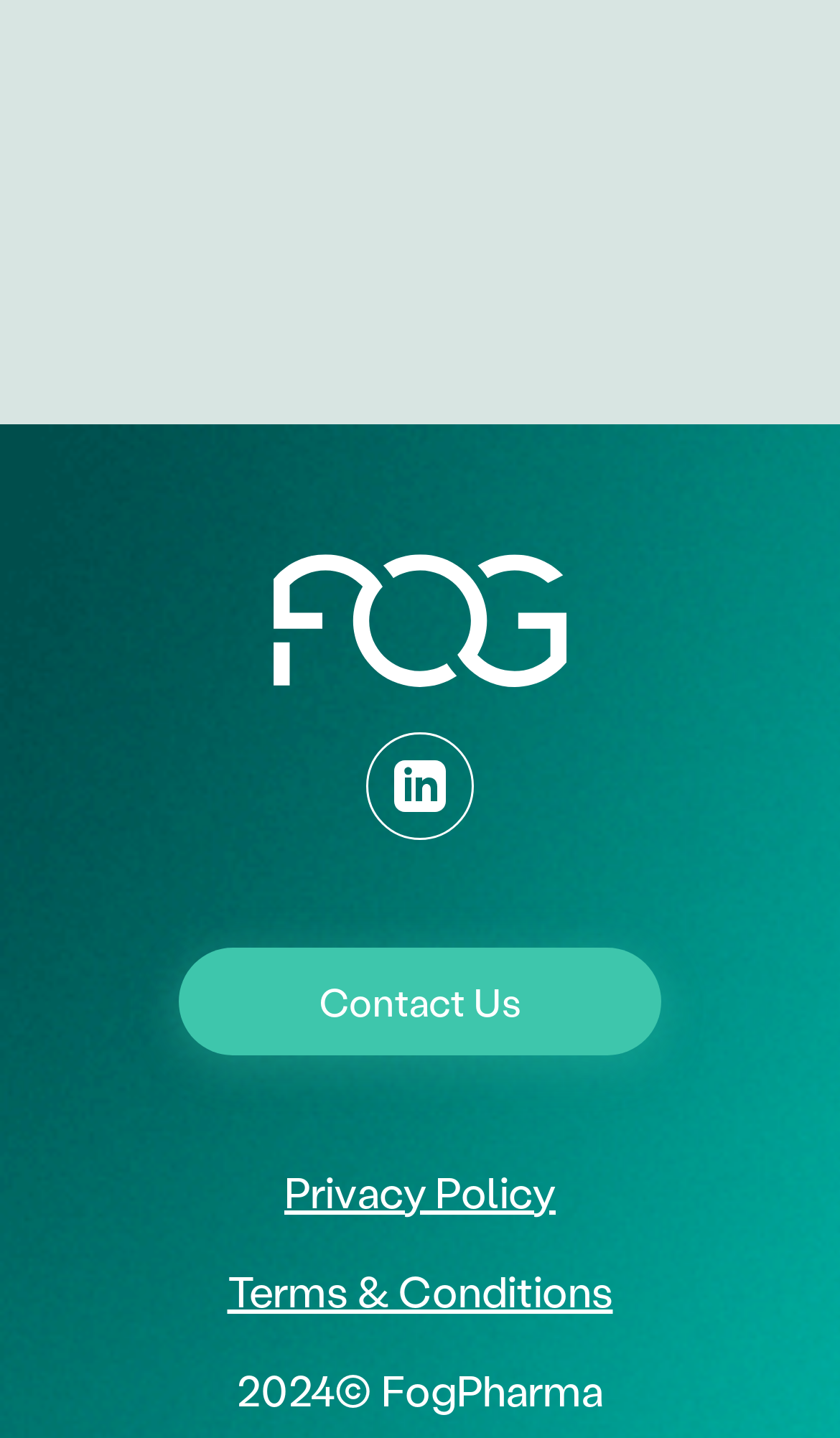Find the bounding box coordinates for the UI element whose description is: "Privacy Policy". The coordinates should be four float numbers between 0 and 1, in the format [left, top, right, bottom].

[0.338, 0.808, 0.662, 0.847]